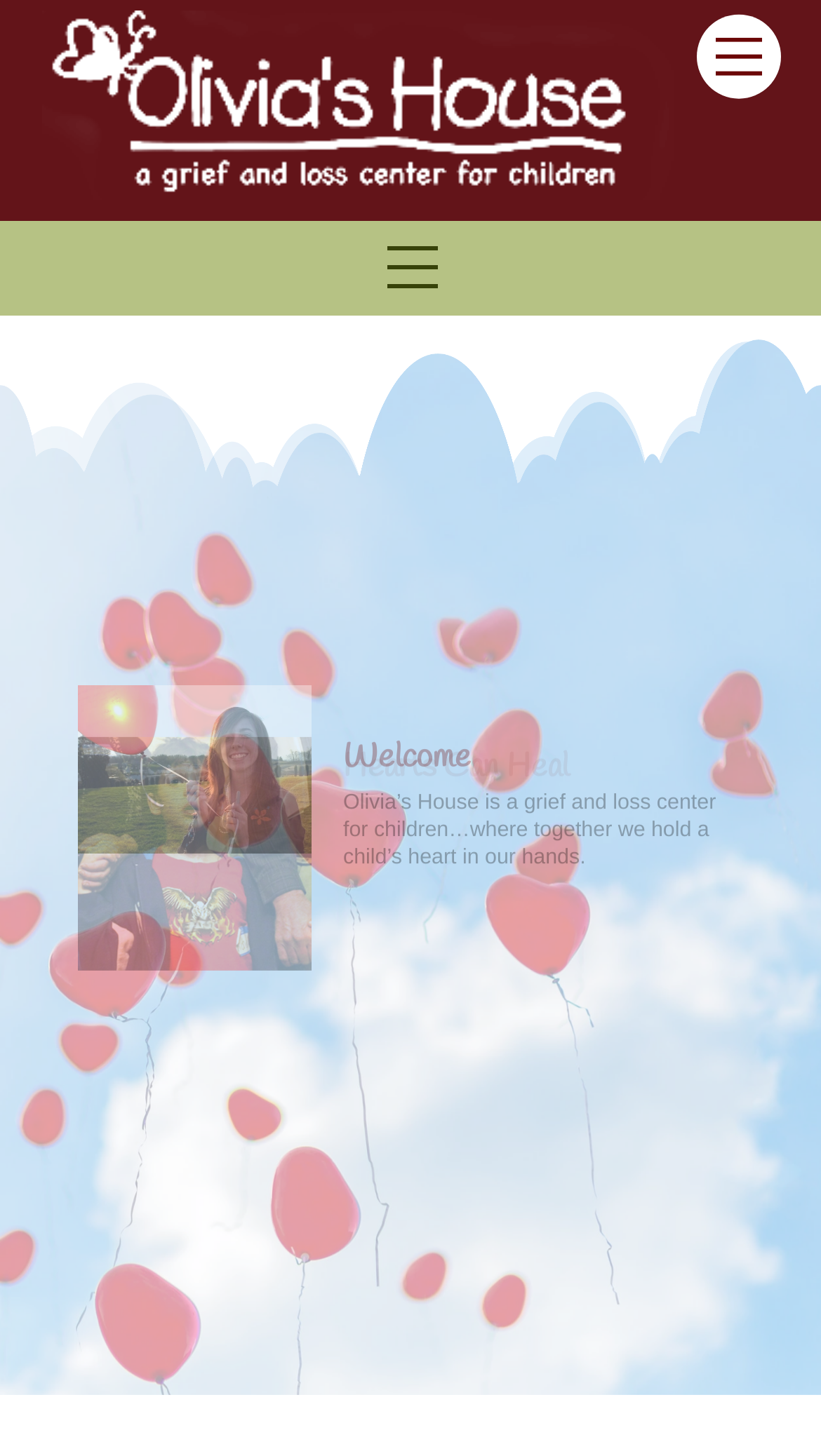What is the name of the organization?
Answer with a single word or short phrase according to what you see in the image.

Olivias House